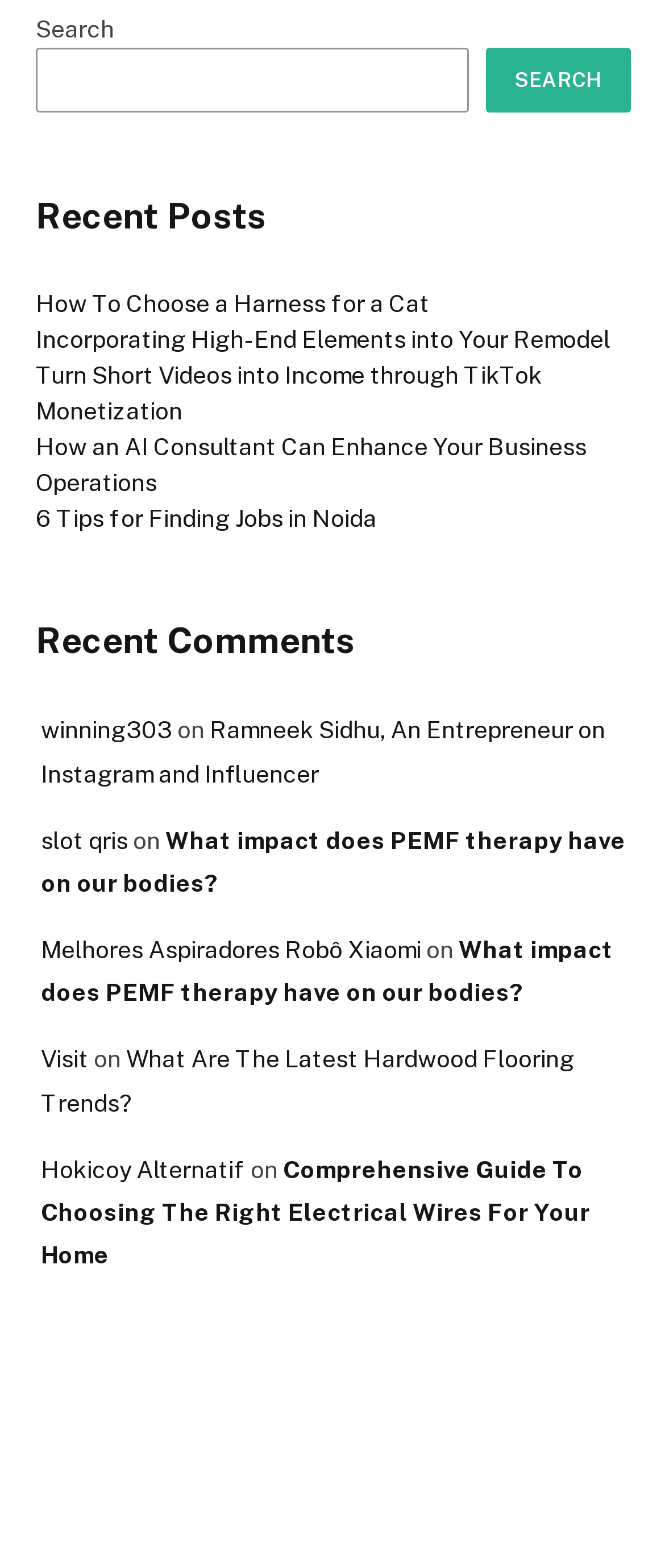Show the bounding box coordinates of the element that should be clicked to complete the task: "Click on 'Recent Posts'".

[0.054, 0.121, 0.949, 0.155]